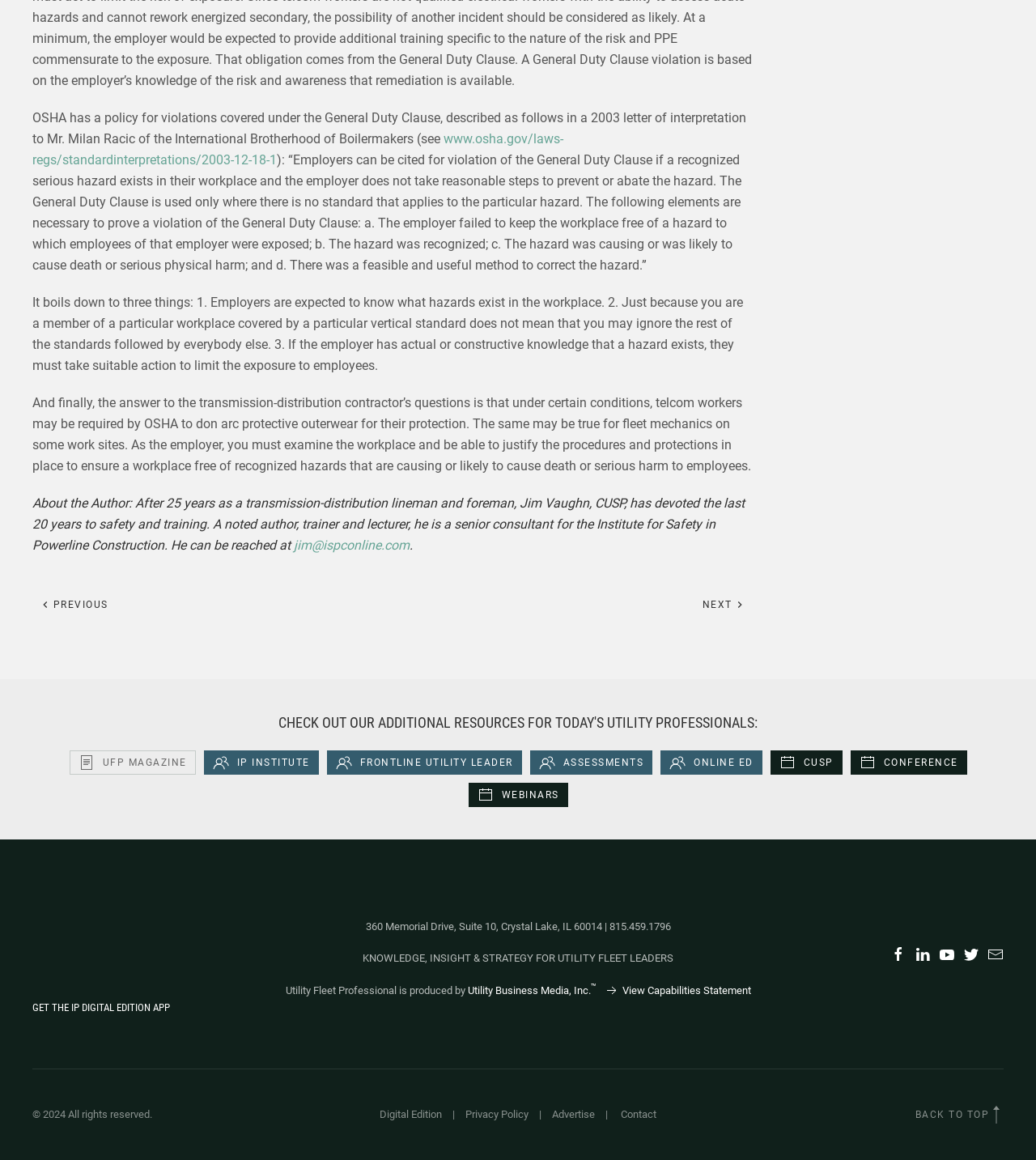Use one word or a short phrase to answer the question provided: 
What is the main topic of the article?

OSHA policy